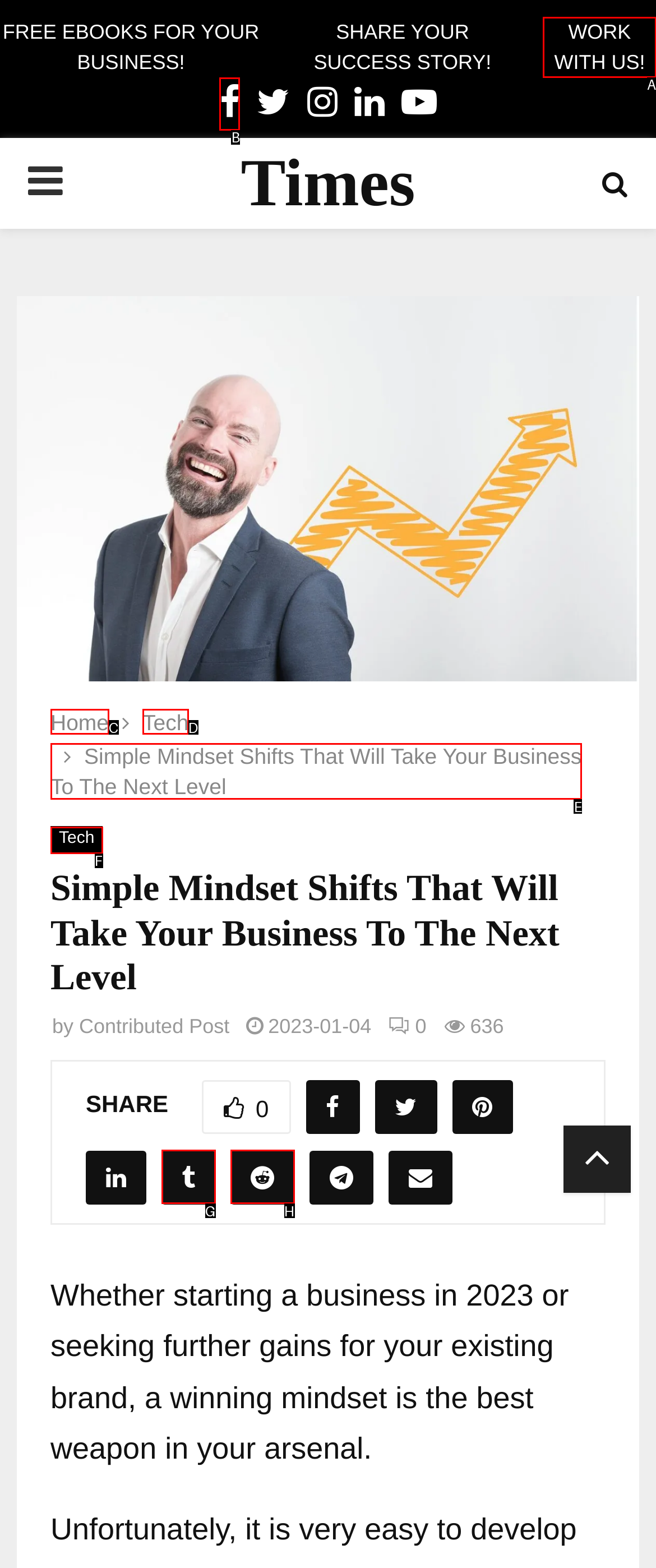Select the appropriate letter to fulfill the given instruction: Read 'Simple Mindset Shifts That Will Take Your Business To The Next Level' article
Provide the letter of the correct option directly.

E